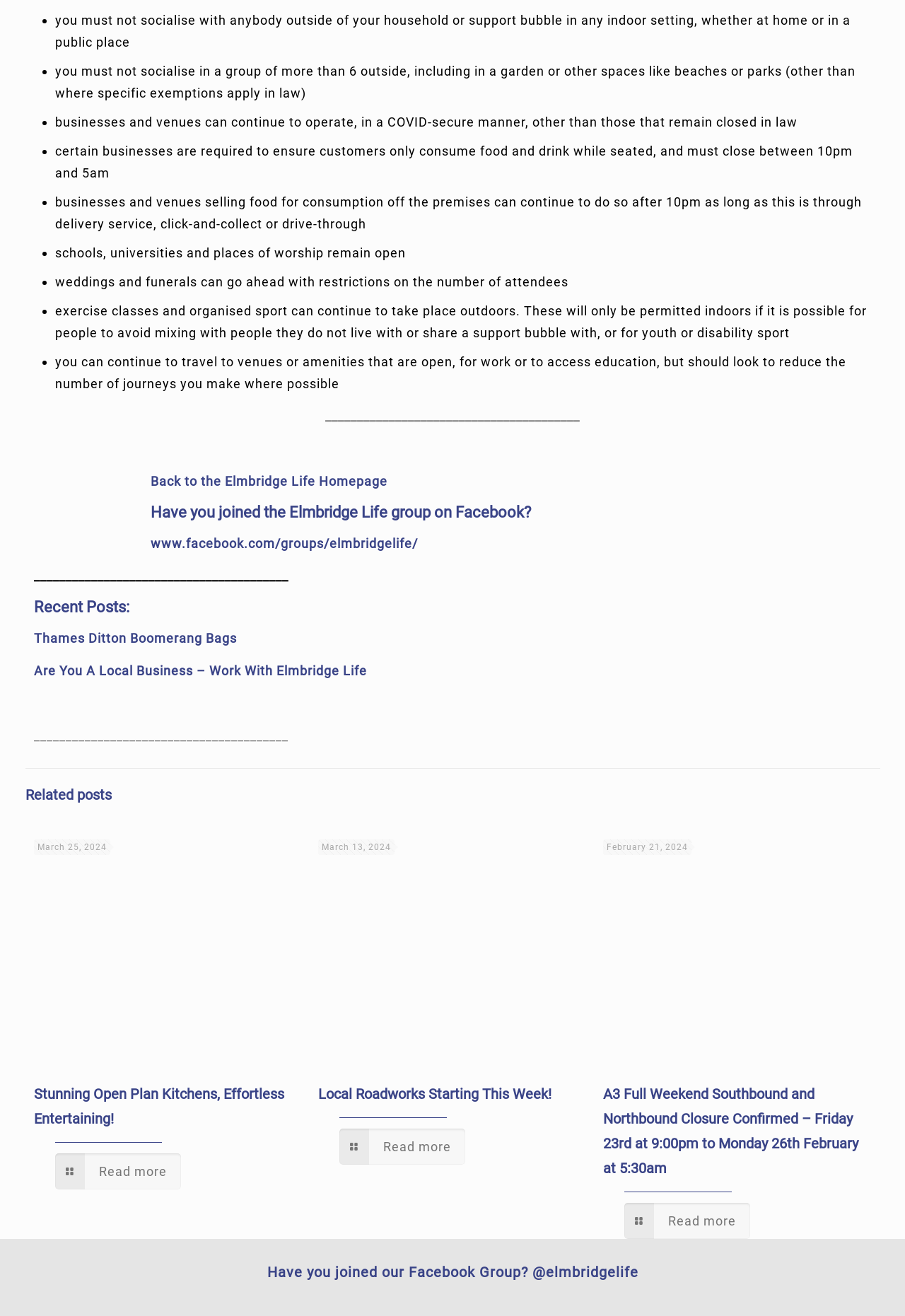Identify the bounding box coordinates of the clickable region required to complete the instruction: "Read more about 'Stunning Open Plan Kitchens, Effortless Entertaining!'". The coordinates should be given as four float numbers within the range of 0 and 1, i.e., [left, top, right, bottom].

[0.061, 0.876, 0.2, 0.904]